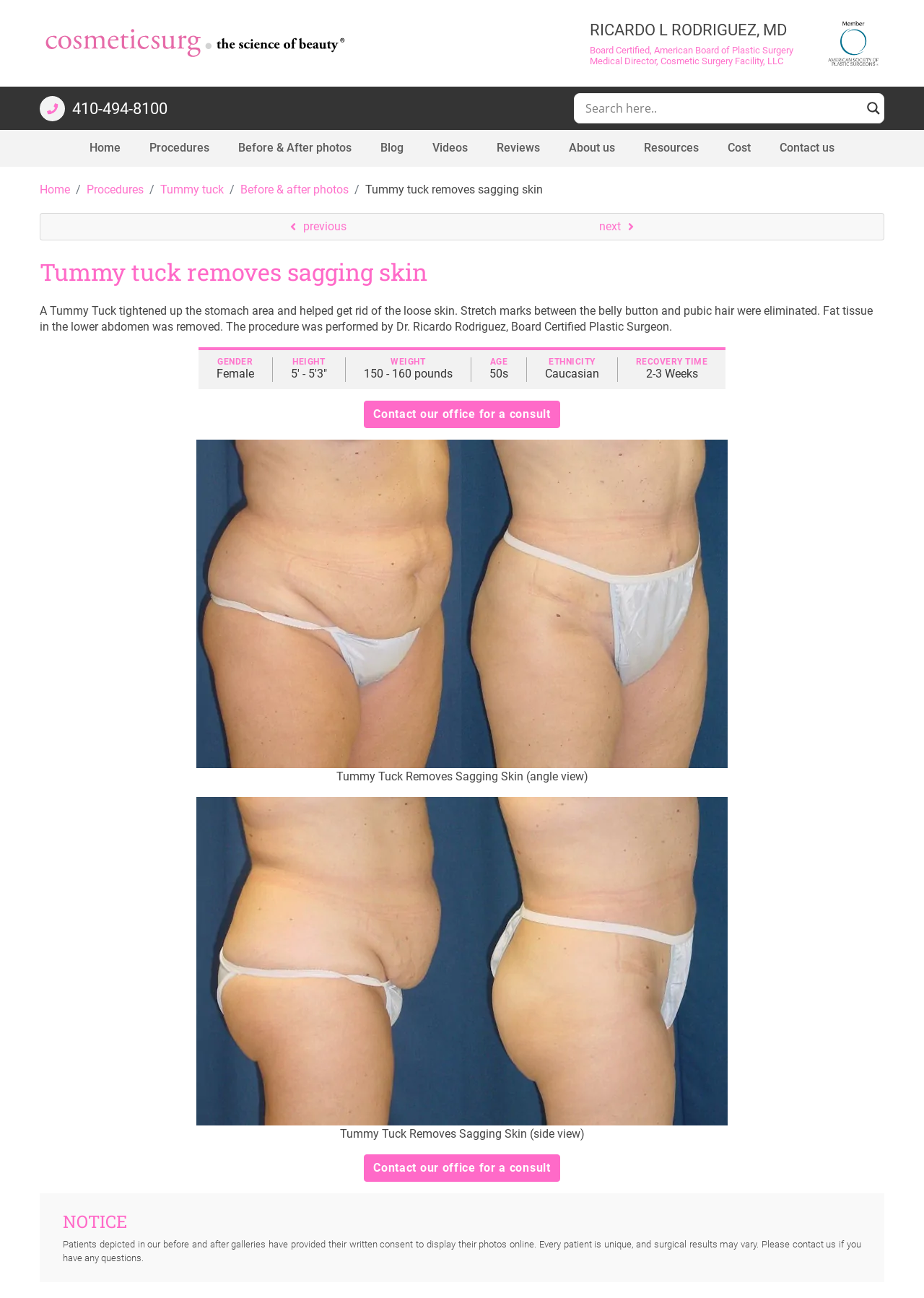Refer to the image and provide a thorough answer to this question:
What is the ethnicity of the patient in the before and after photos?

The answer can be found in the table section of the webpage, where the patient's information is listed, including their ethnicity, which is specified as 'Caucasian'.